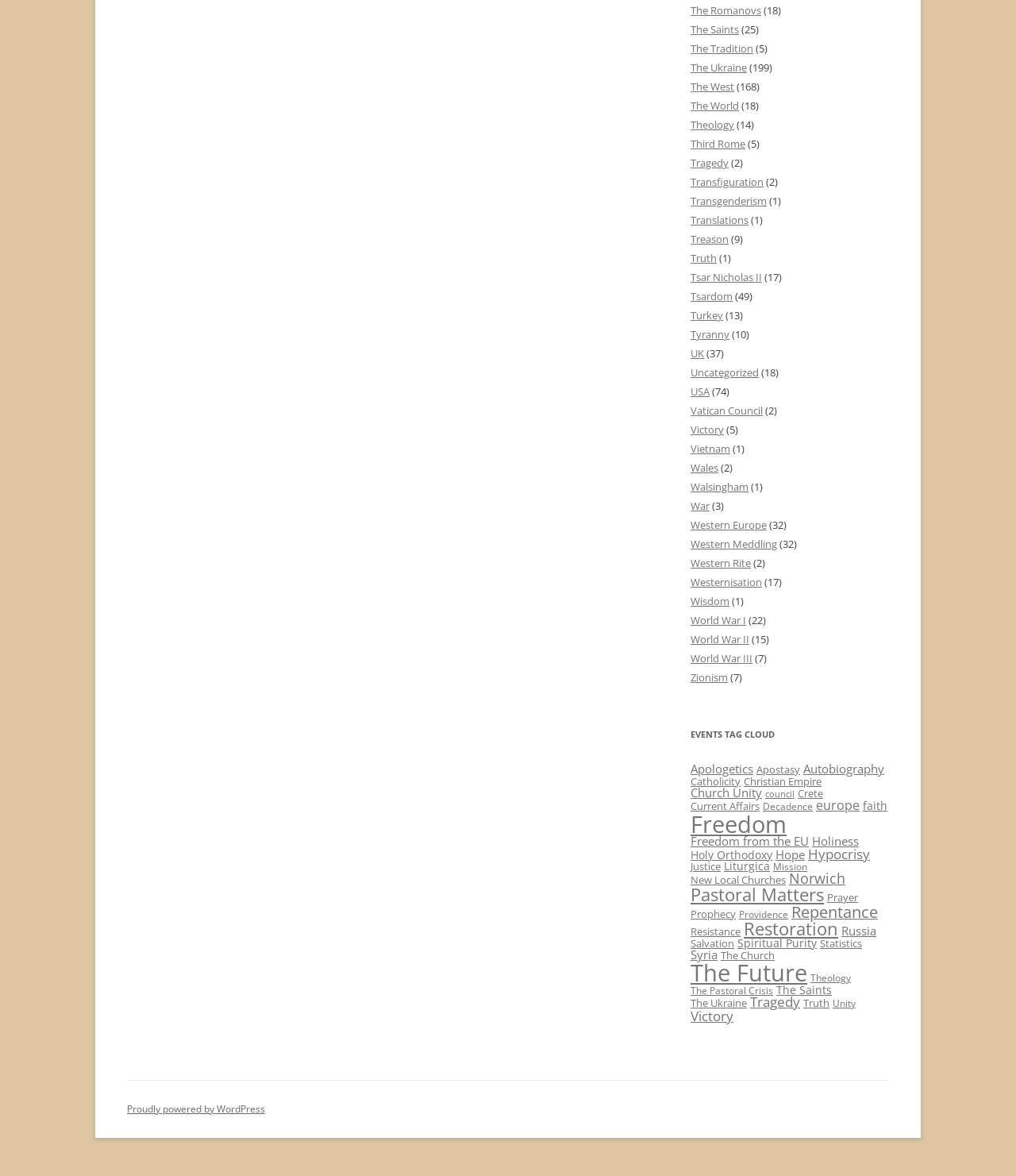Determine the bounding box coordinates of the region I should click to achieve the following instruction: "Learn about Zionism". Ensure the bounding box coordinates are four float numbers between 0 and 1, i.e., [left, top, right, bottom].

[0.68, 0.57, 0.716, 0.582]